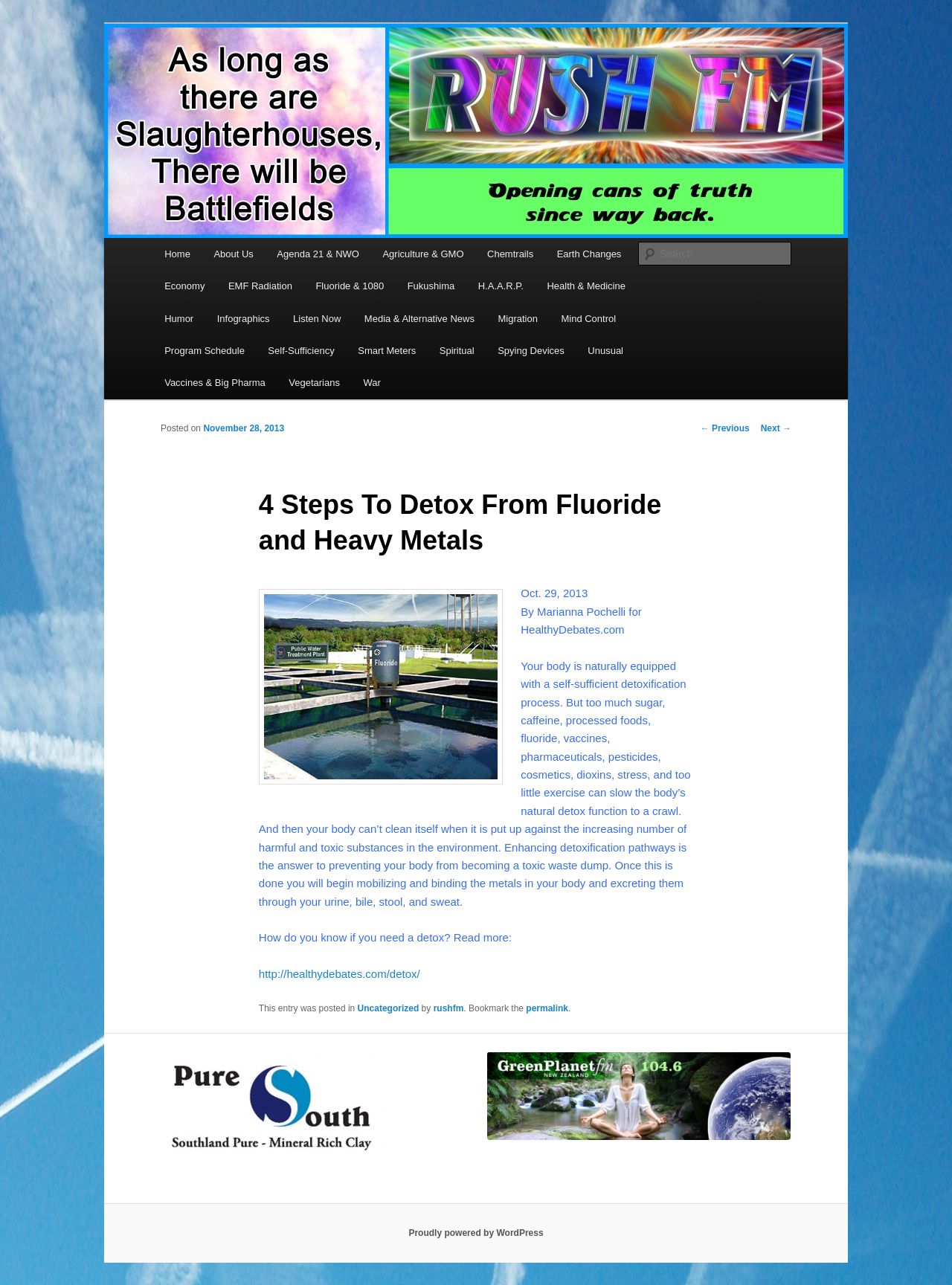How many menu items are there in the main menu?
Give a detailed and exhaustive answer to the question.

The main menu items can be found in the links starting from 'Home' with bounding box coordinates [0.16, 0.185, 0.212, 0.21] to 'War' with bounding box coordinates [0.369, 0.285, 0.412, 0.311]. There are 21 links in total, each representing a menu item.